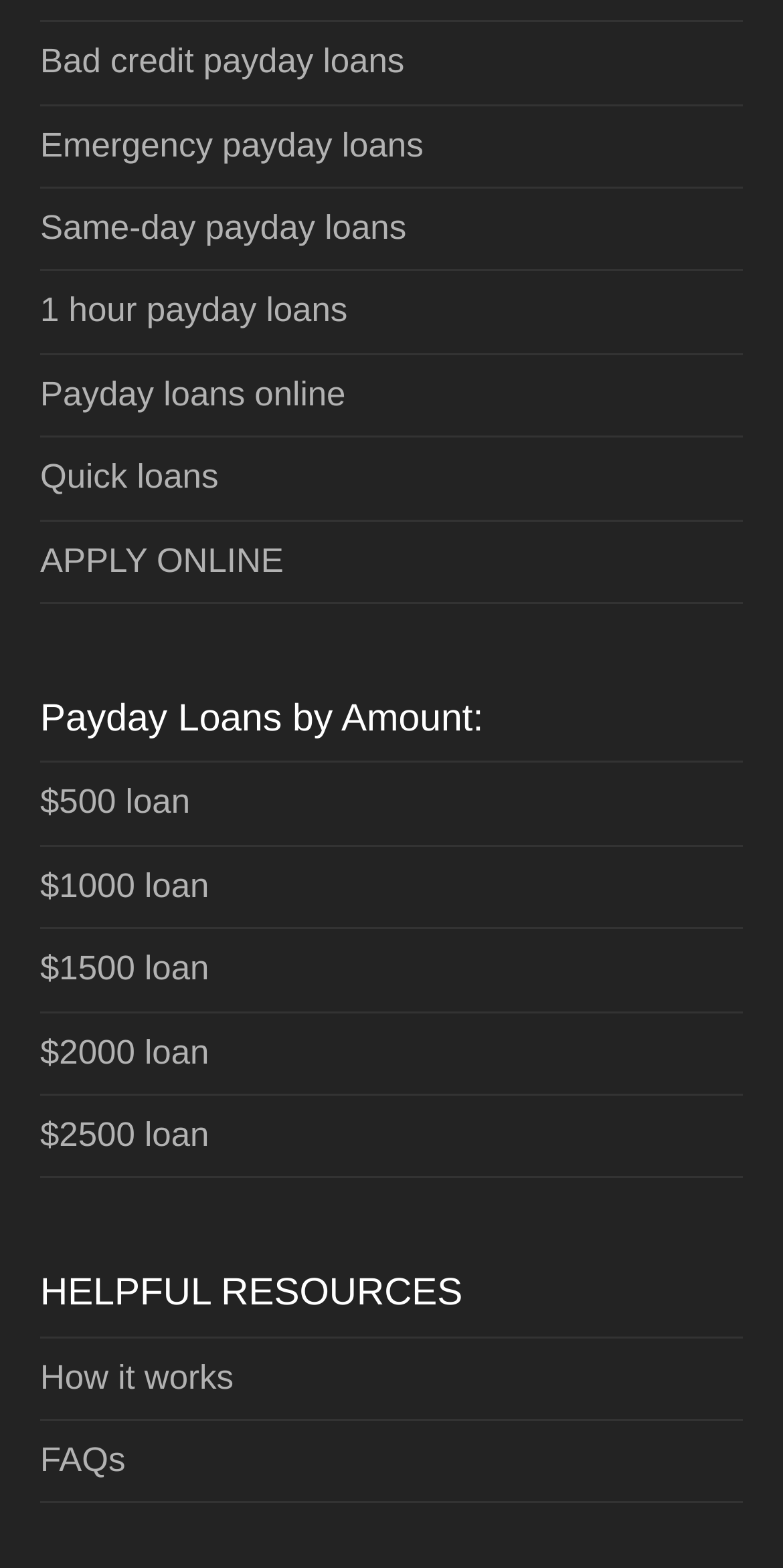What resources are available for users?
Please answer the question with as much detail and depth as you can.

The webpage provides helpful resources for users, including information on how it works and FAQs, which can be accessed through the links provided under the 'HELPFUL RESOURCES' heading.